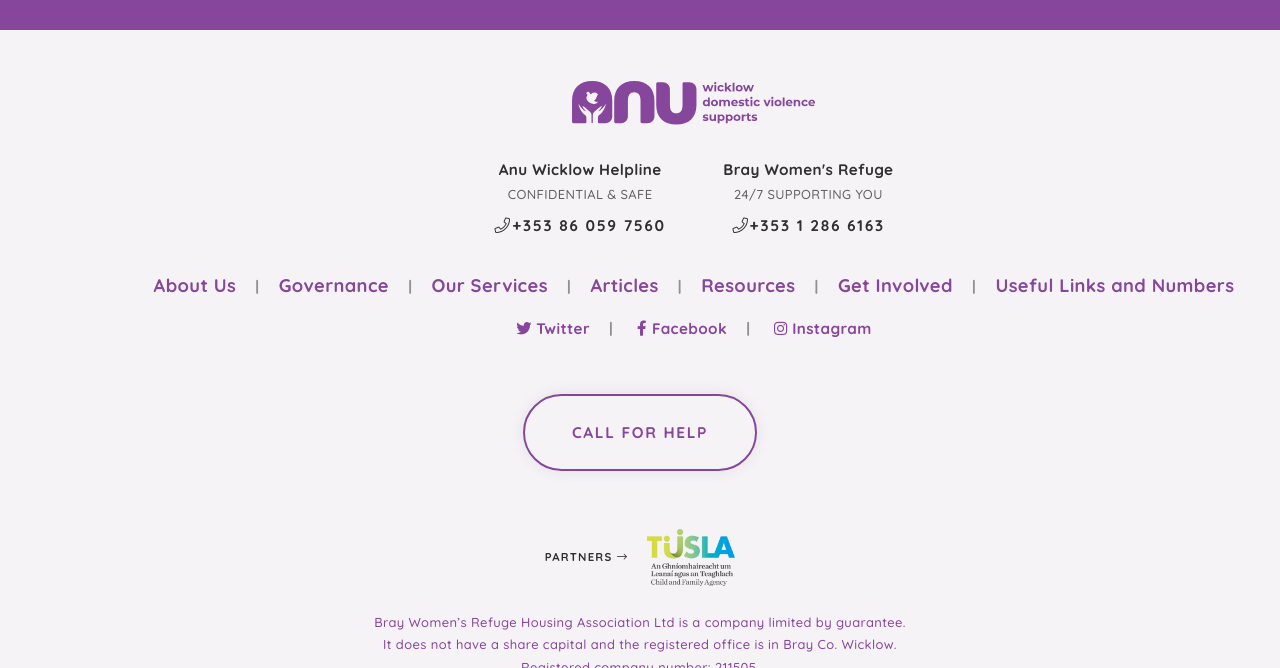Find the bounding box coordinates for the element that must be clicked to complete the instruction: "Call the helpline". The coordinates should be four float numbers between 0 and 1, indicated as [left, top, right, bottom].

[0.386, 0.309, 0.52, 0.367]